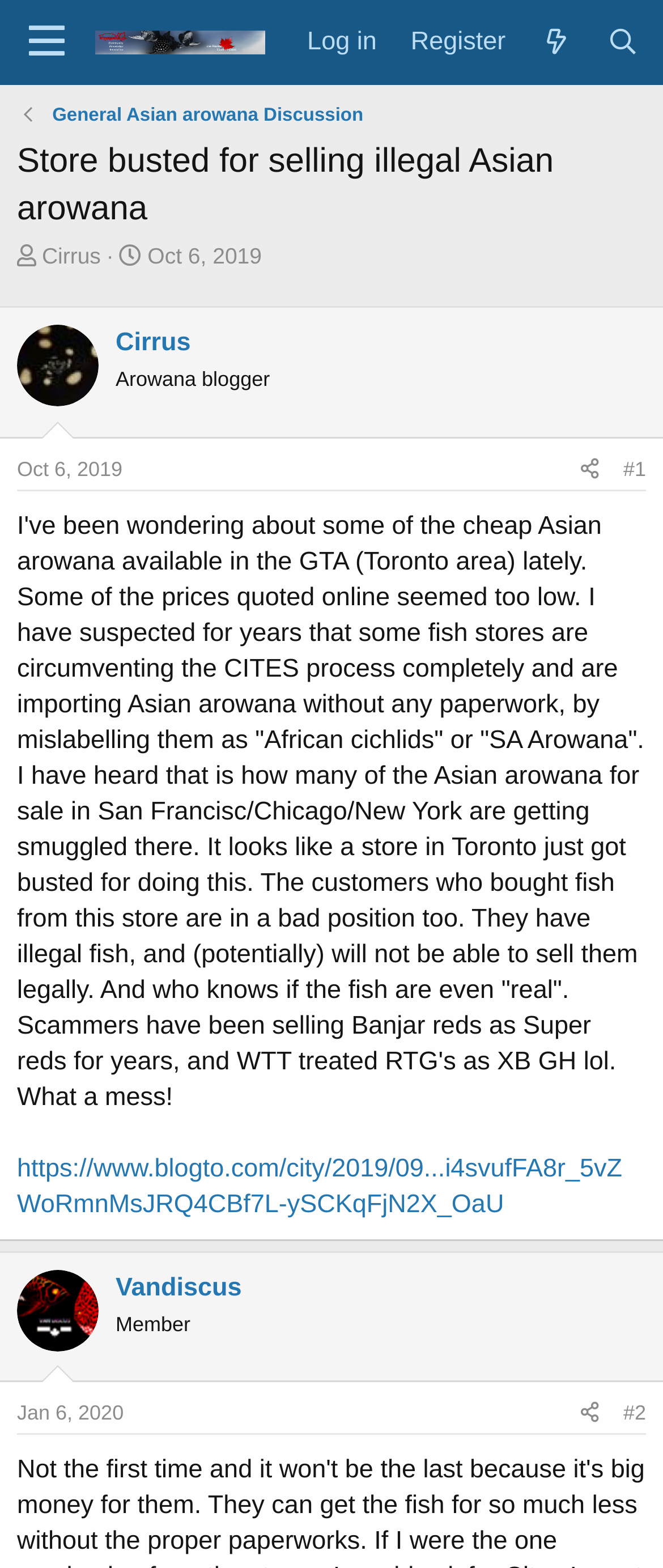Can you find and provide the title of the webpage?

Store busted for selling illegal Asian arowana